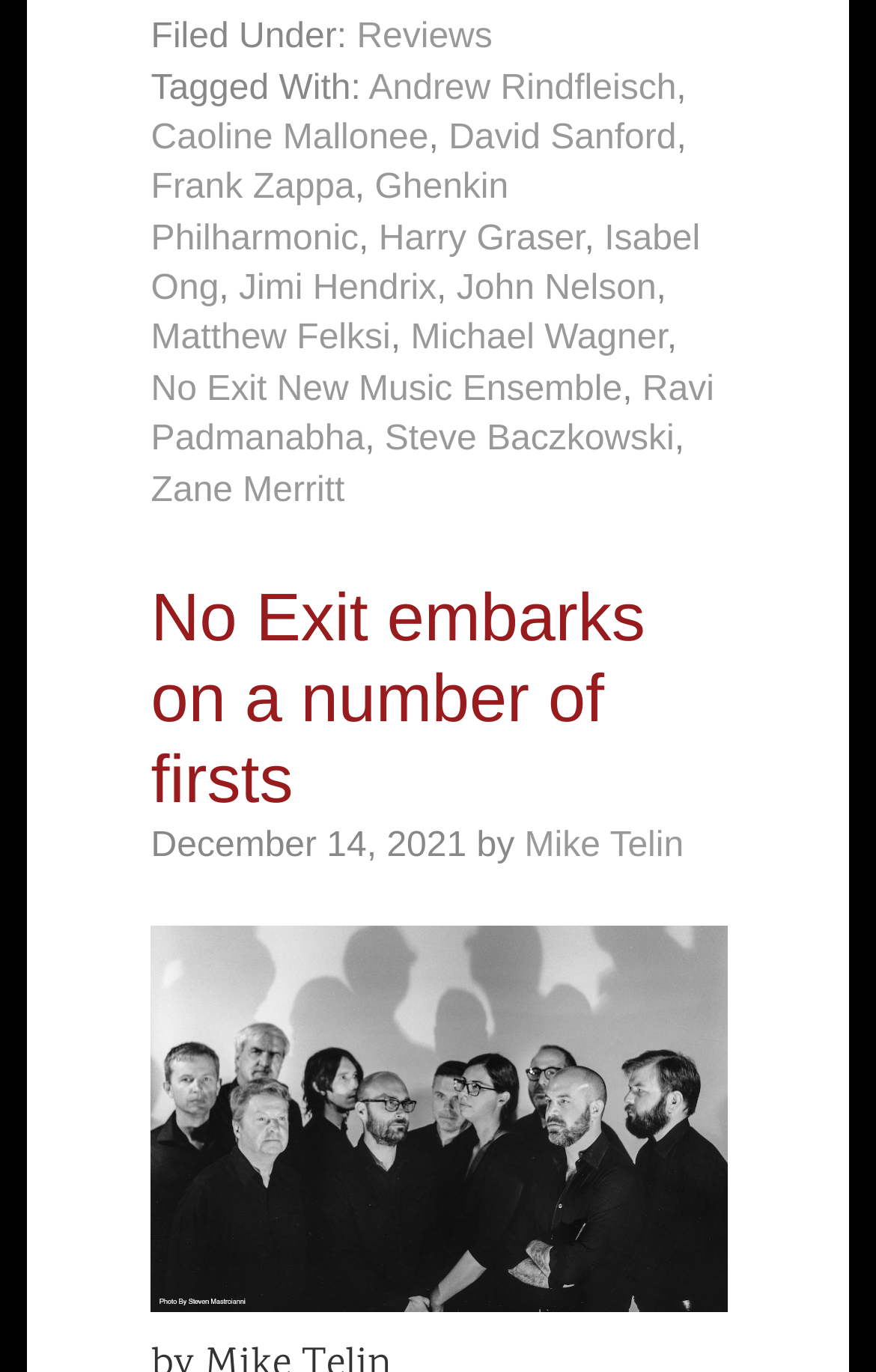What is the name of the ensemble mentioned in the article?
Please use the image to deliver a detailed and complete answer.

I found the answer by looking at the list of links at the top of the article, where it mentions 'No Exit New Music Ensemble'.